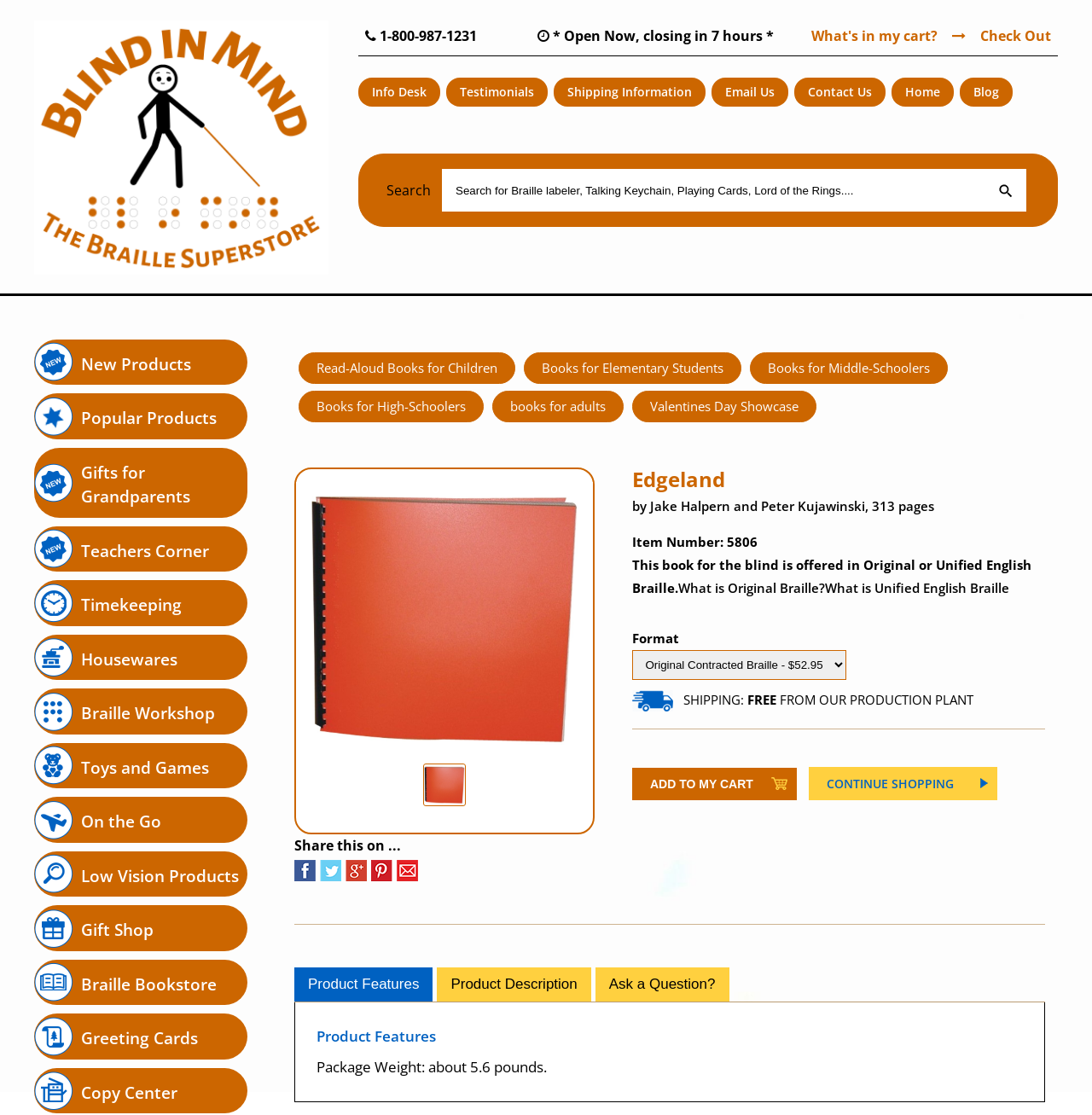What is the name of the book being featured?
Utilize the information in the image to give a detailed answer to the question.

I found the name of the book by looking at the main content area, where I saw a heading element with the text 'Edgeland'. This suggests that the book being featured is titled 'Edgeland'.